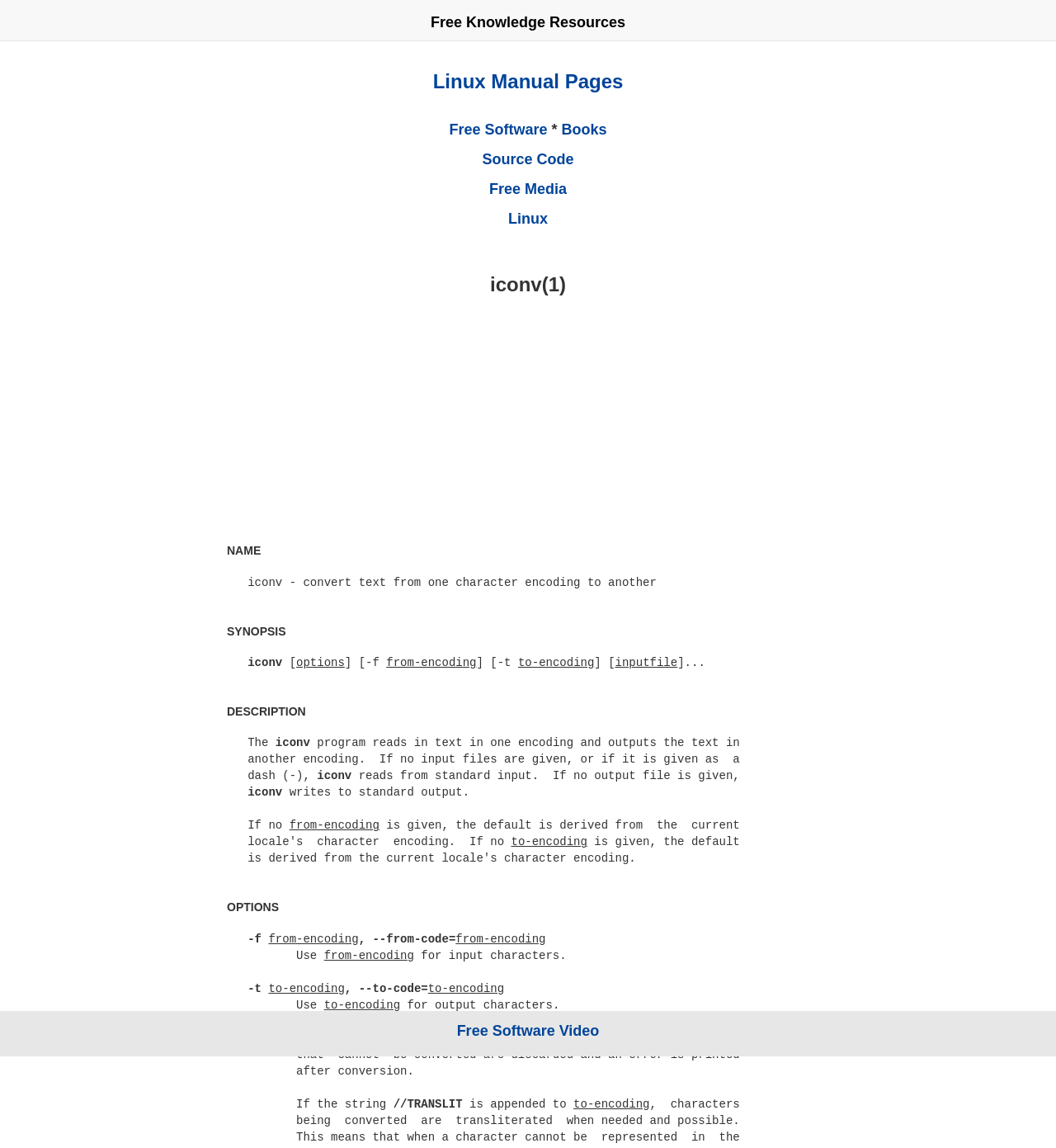Find the bounding box coordinates of the element you need to click on to perform this action: 'Click on 'Free Software Video''. The coordinates should be represented by four float values between 0 and 1, in the format [left, top, right, bottom].

[0.433, 0.891, 0.567, 0.905]